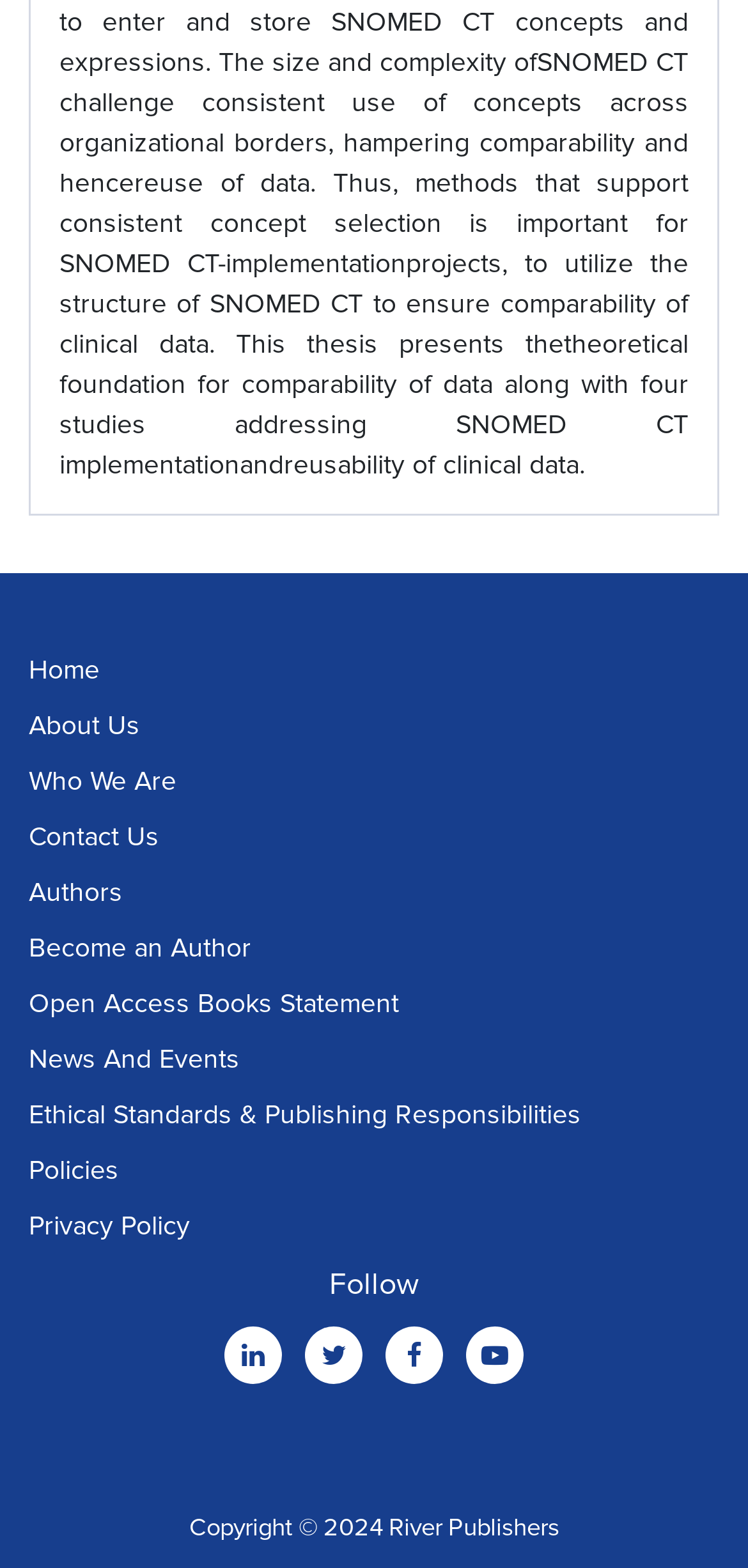How many social media icons are there?
Based on the image, answer the question in a detailed manner.

I counted the number of social media icons, which are represented by Unicode characters '', '', '', and ''.